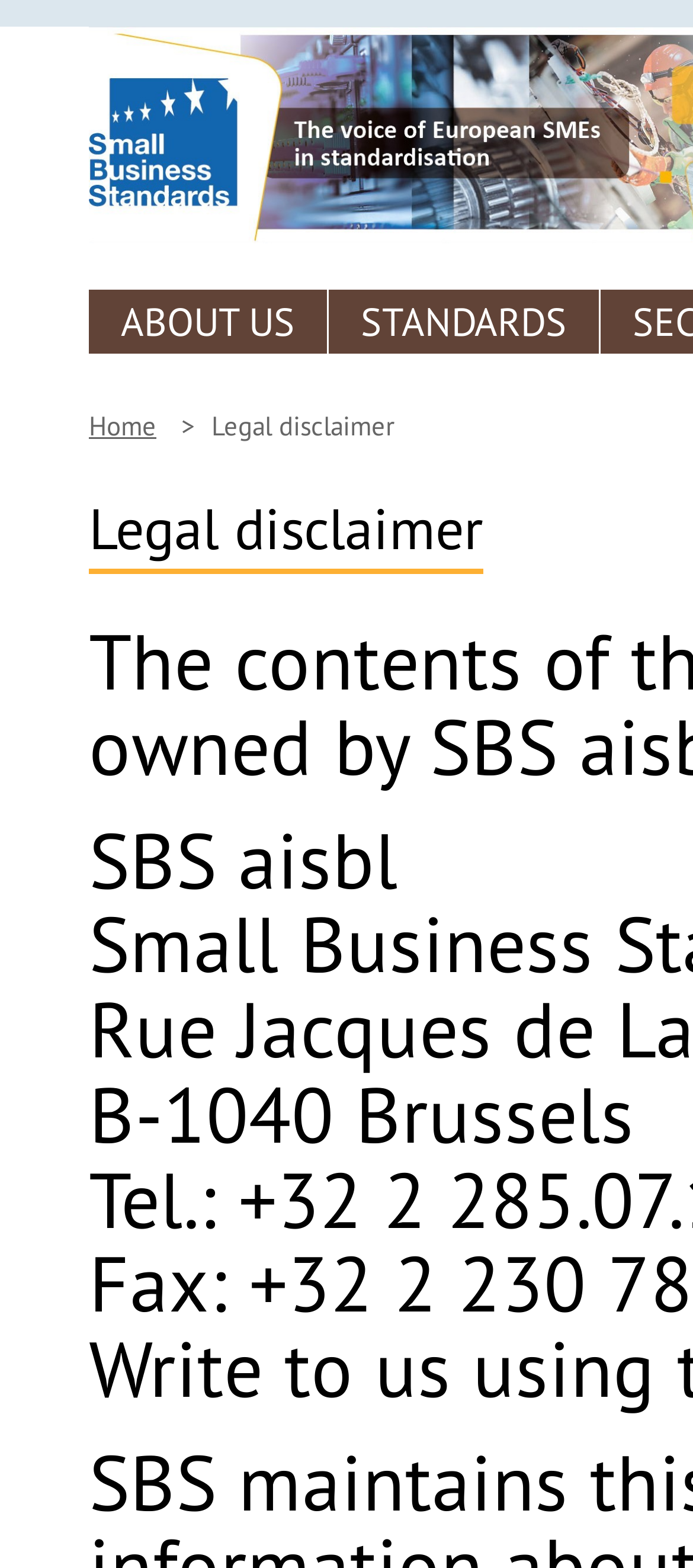What is the current page of the website?
Can you offer a detailed and complete answer to this question?

I found the current page of the website by looking at the heading element 'Legal disclaimer' which is located at the top of the webpage, suggesting that it is the title of the current page.